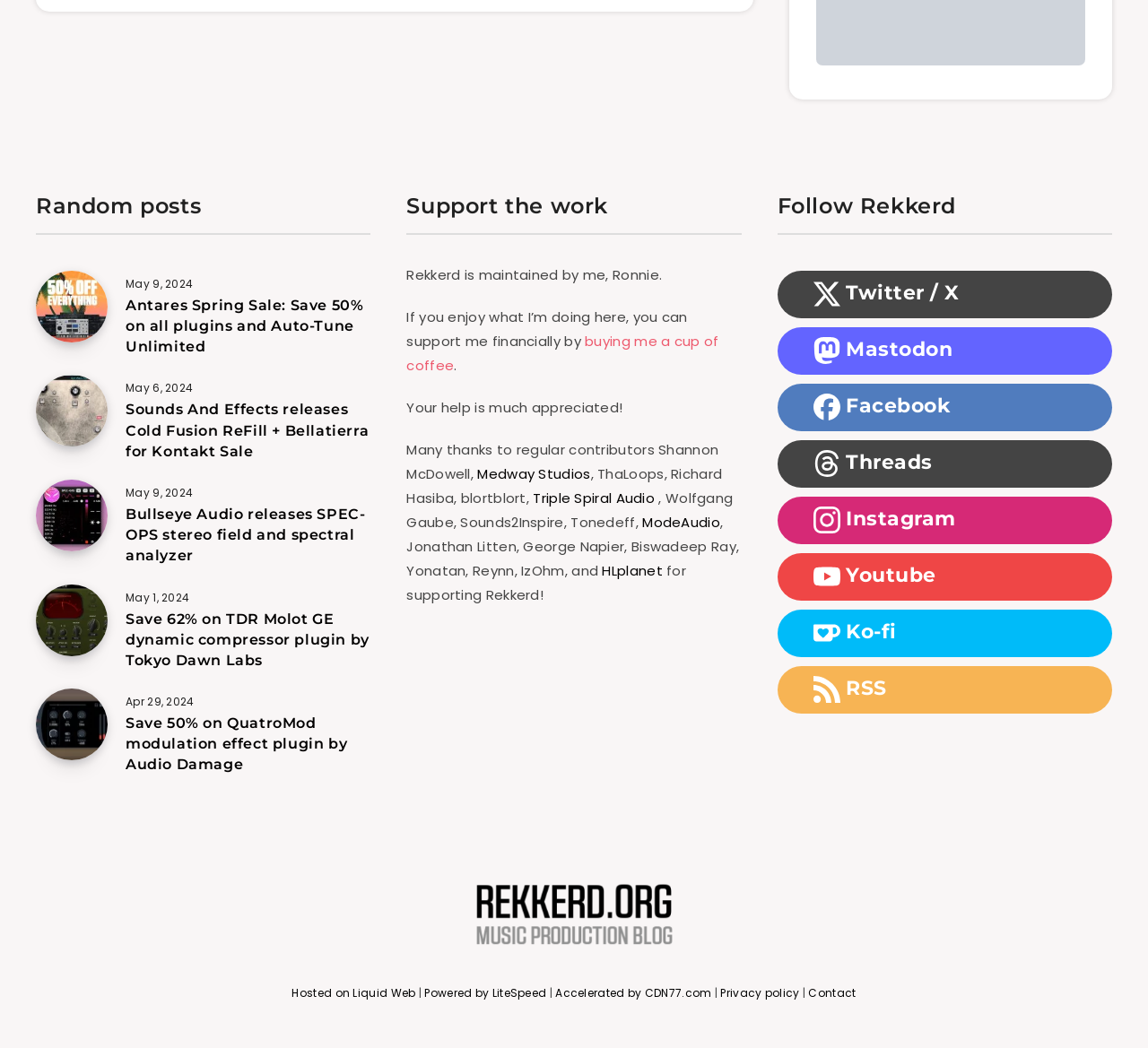Please give a short response to the question using one word or a phrase:
What is the name of the plugin mentioned in the first article?

Antares Spring Sale